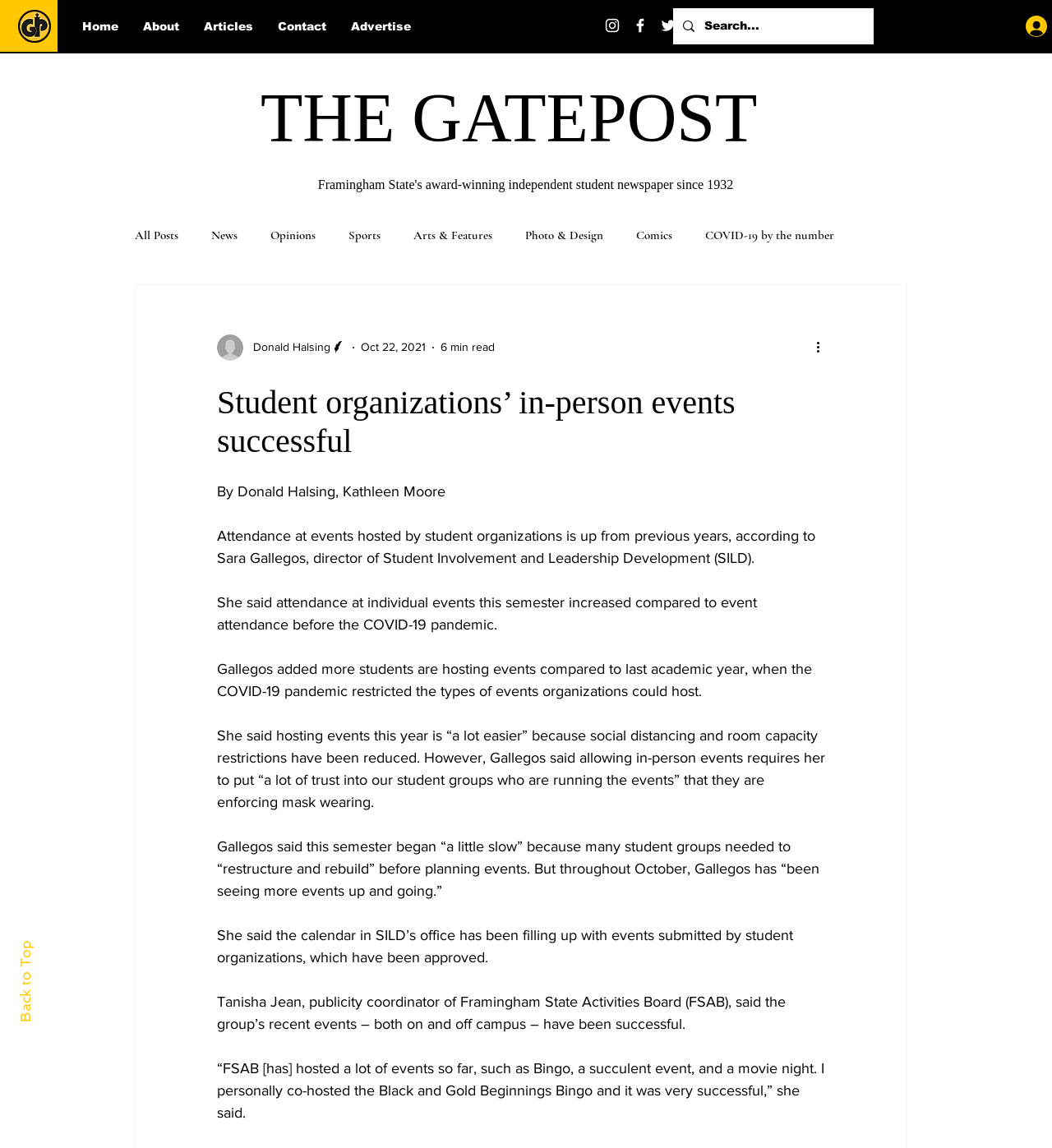Can you determine the bounding box coordinates of the area that needs to be clicked to fulfill the following instruction: "Go to the home page"?

[0.066, 0.011, 0.124, 0.034]